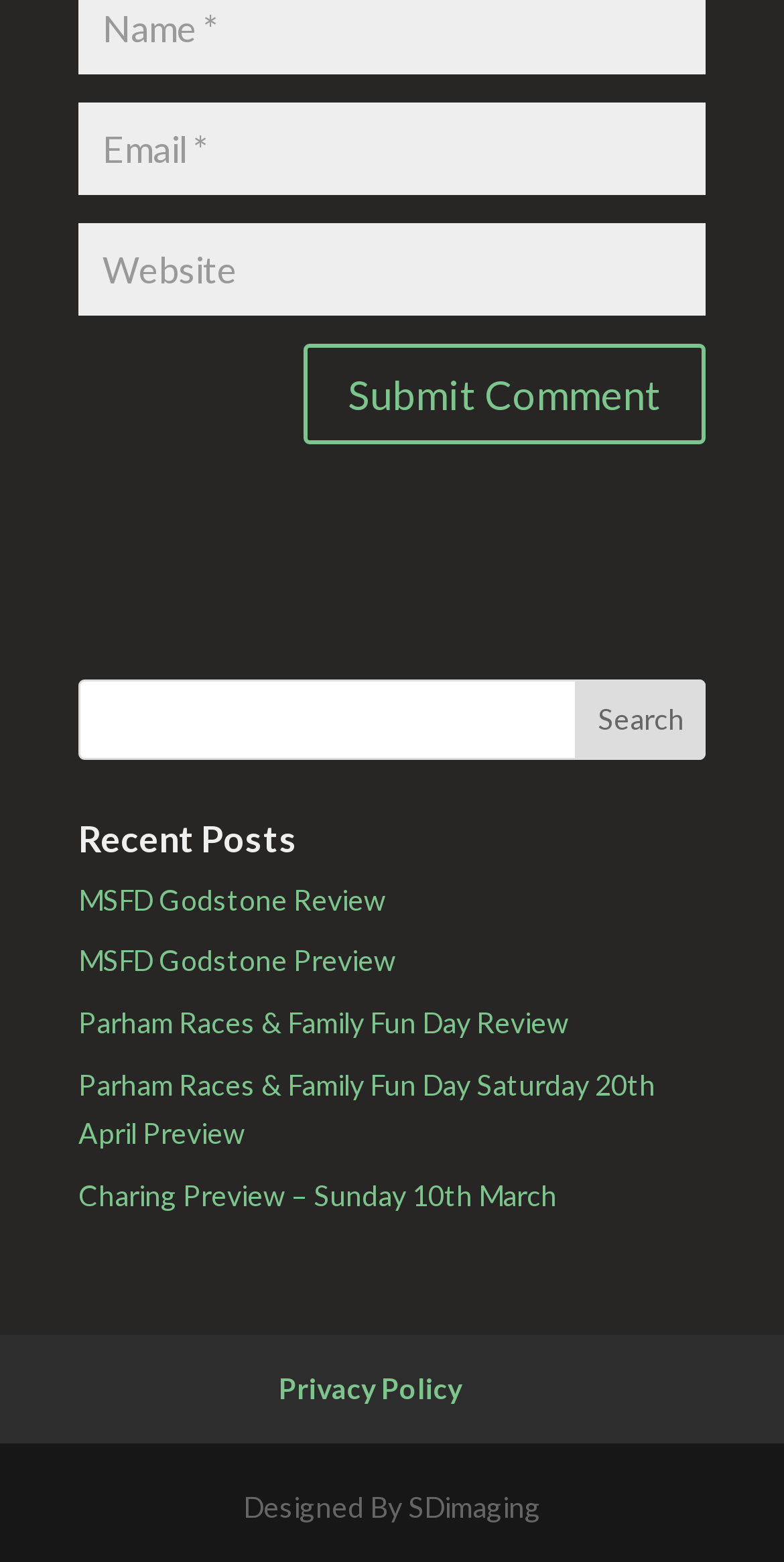Please answer the following question using a single word or phrase: 
What is the purpose of the 'Submit Comment' button?

Submit comment